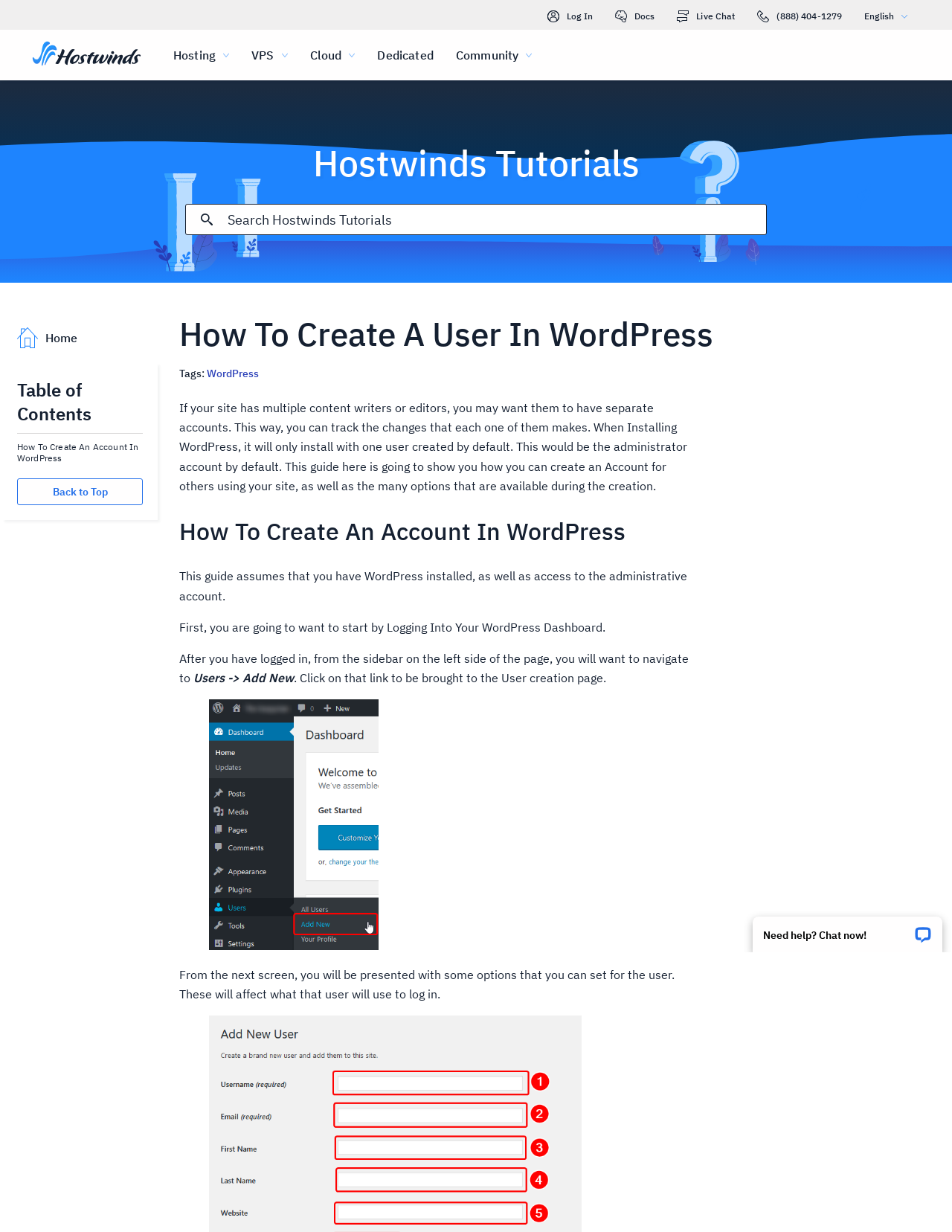Give a one-word or one-phrase response to the question:
What is the purpose of creating separate accounts in WordPress?

Track changes